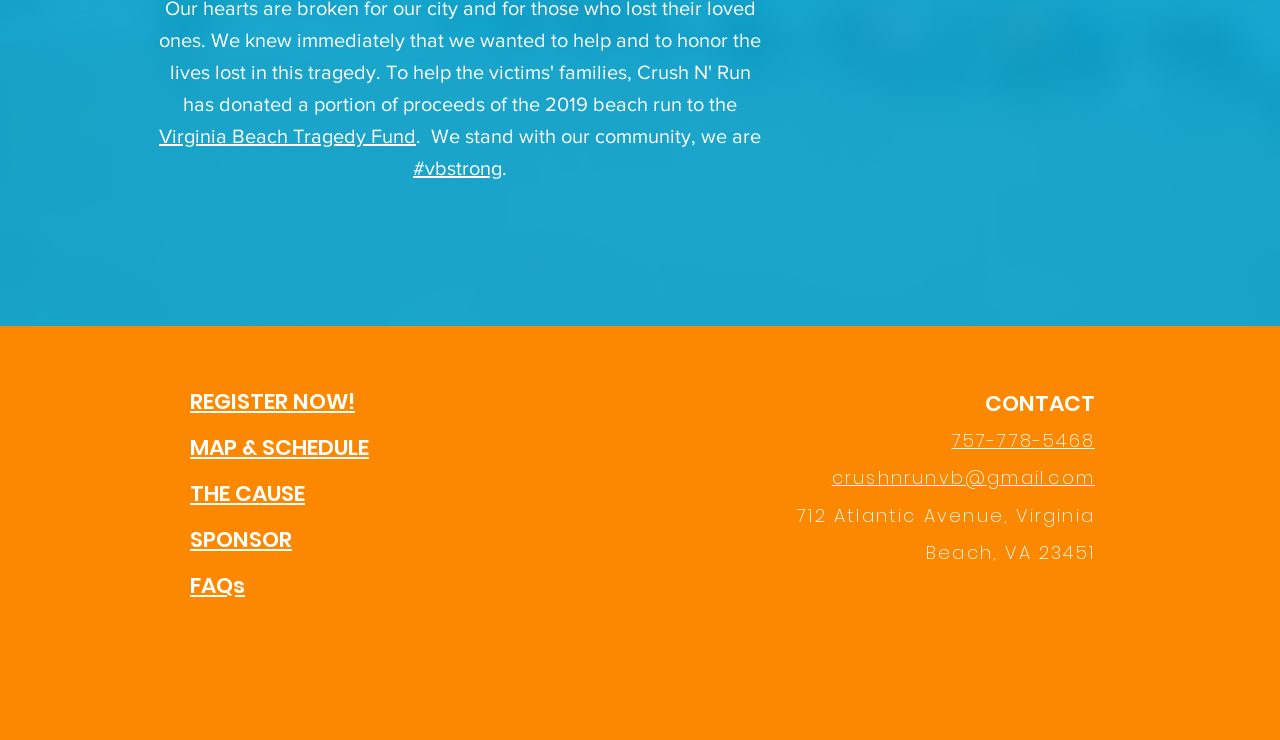Locate the bounding box coordinates of the item that should be clicked to fulfill the instruction: "Visit the Virginia Beach Tragedy Fund".

[0.124, 0.169, 0.325, 0.199]